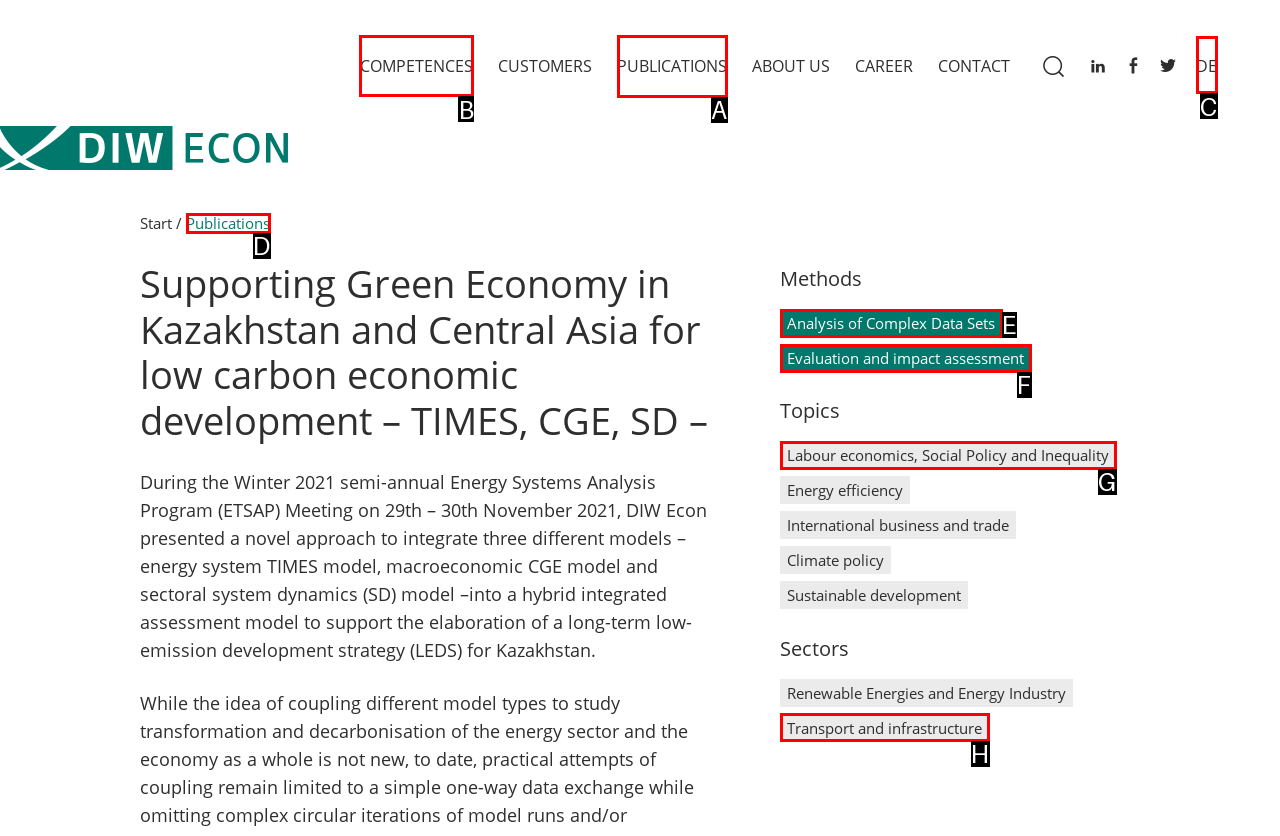Tell me which option I should click to complete the following task: Switch to Español Answer with the option's letter from the given choices directly.

None